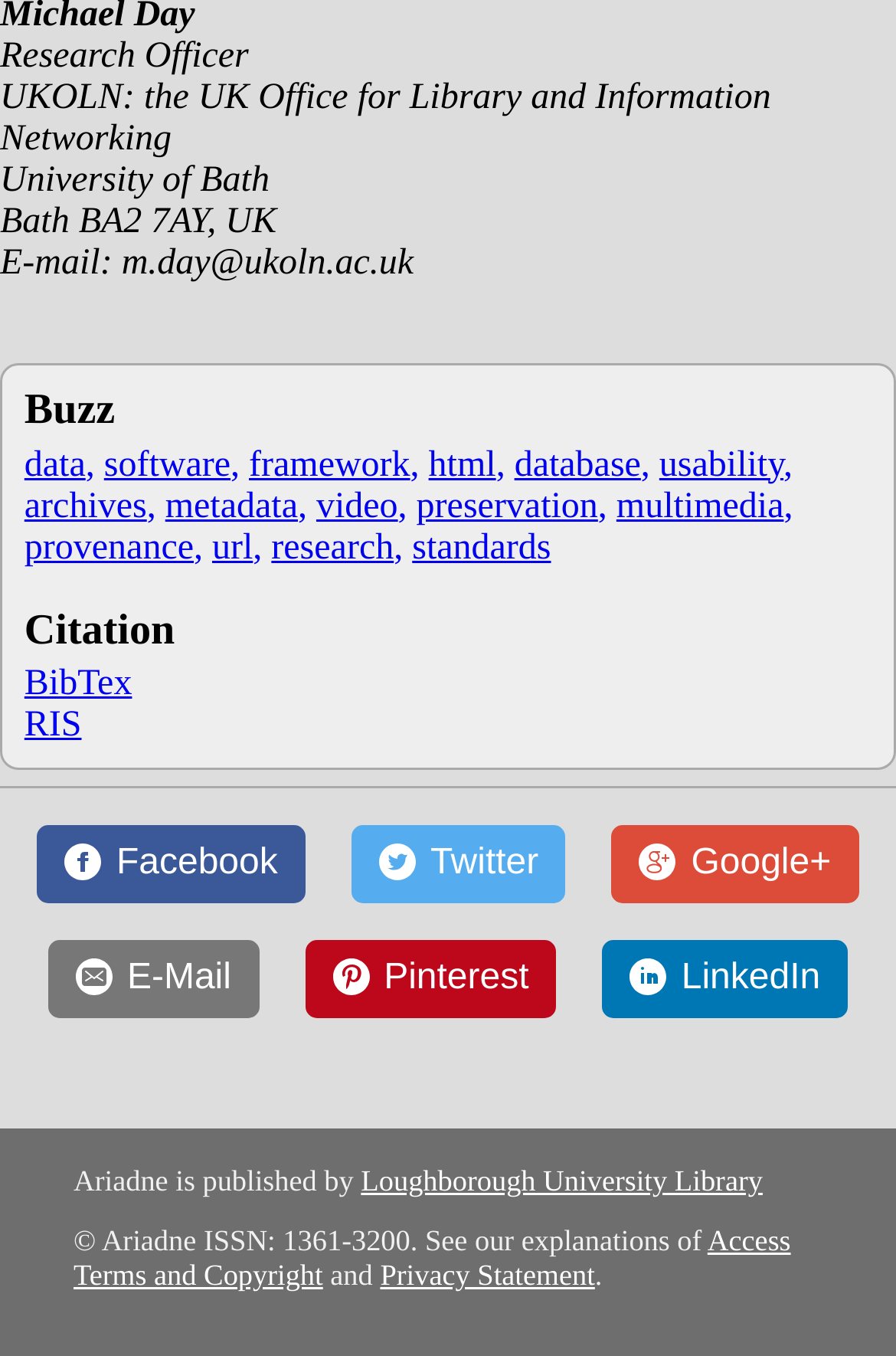Bounding box coordinates are specified in the format (top-left x, top-left y, bottom-right x, bottom-right y). All values are floating point numbers bounded between 0 and 1. Please provide the bounding box coordinate of the region this sentence describes: metadata

[0.184, 0.359, 0.343, 0.388]